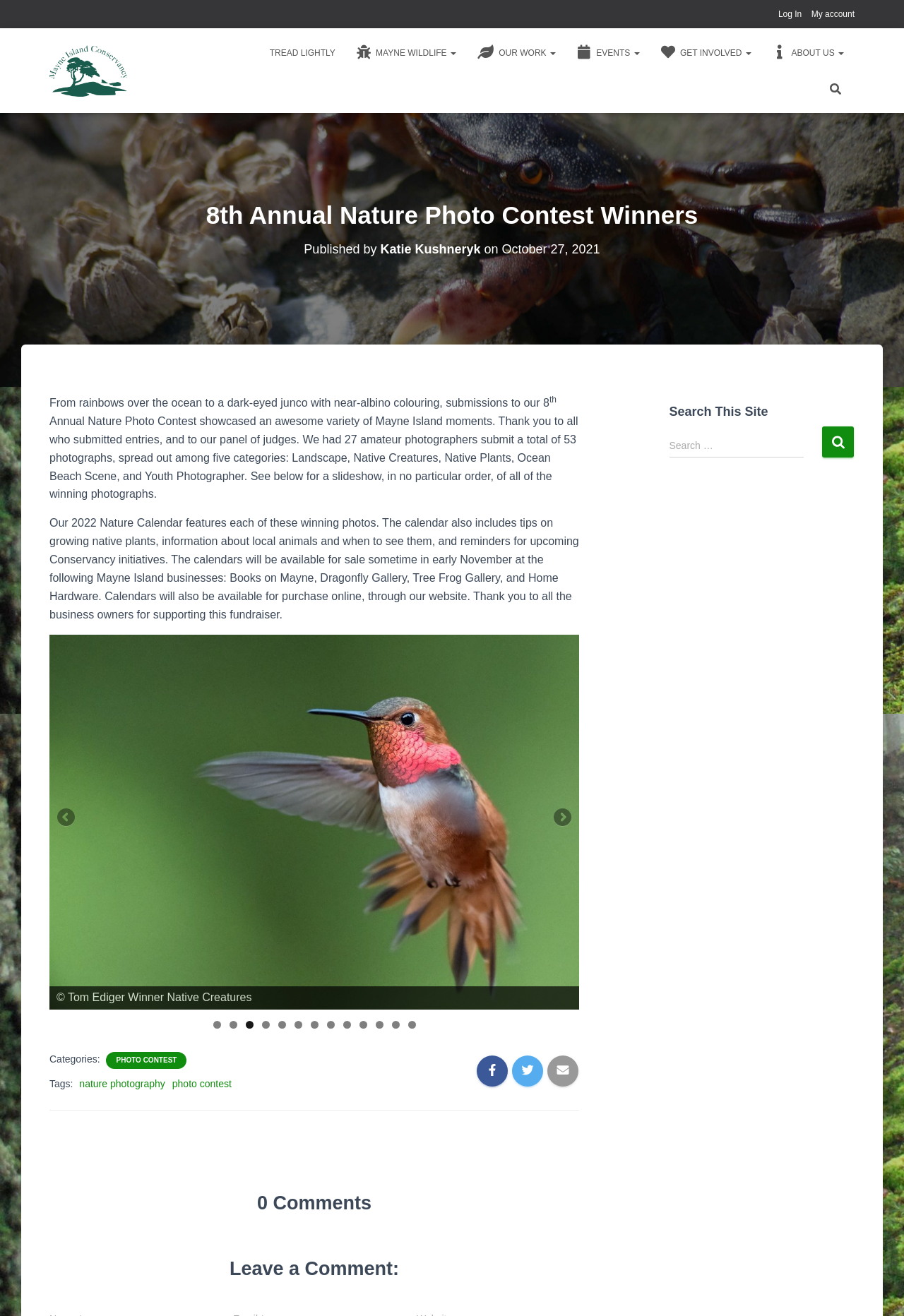How many categories are there in the photo contest?
Examine the image closely and answer the question with as much detail as possible.

I found the answer by reading the text that describes the photo contest. It states that 'We had 27 amateur photographers submit a total of 53 photographs, spread out among five categories...'.